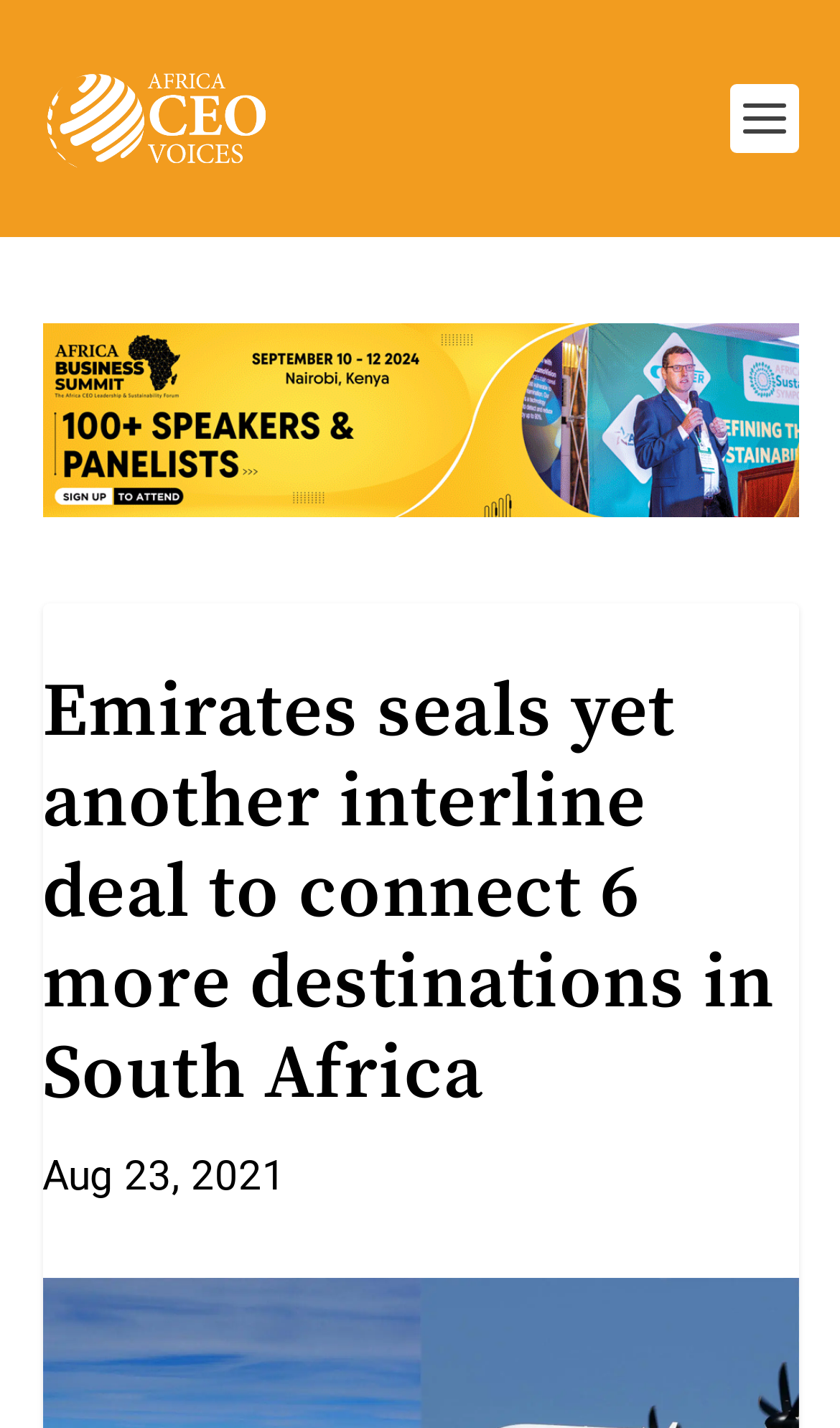Based on the element description alt="Advertisement", identify the bounding box of the UI element in the given webpage screenshot. The coordinates should be in the format (top-left x, top-left y, bottom-right x, bottom-right y) and must be between 0 and 1.

[0.05, 0.226, 0.95, 0.363]